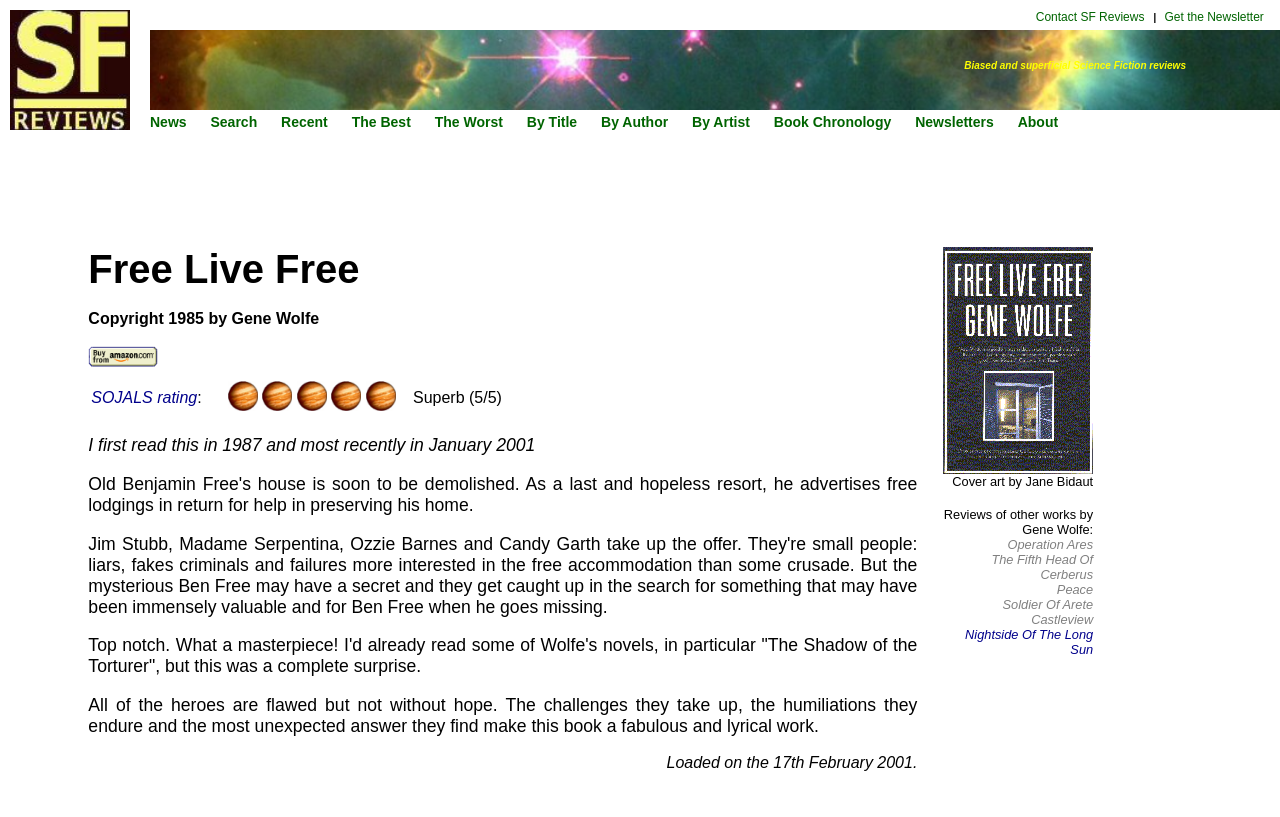Identify the bounding box coordinates for the element that needs to be clicked to fulfill this instruction: "Check out other works by Gene Wolfe". Provide the coordinates in the format of four float numbers between 0 and 1: [left, top, right, bottom].

[0.787, 0.657, 0.854, 0.676]